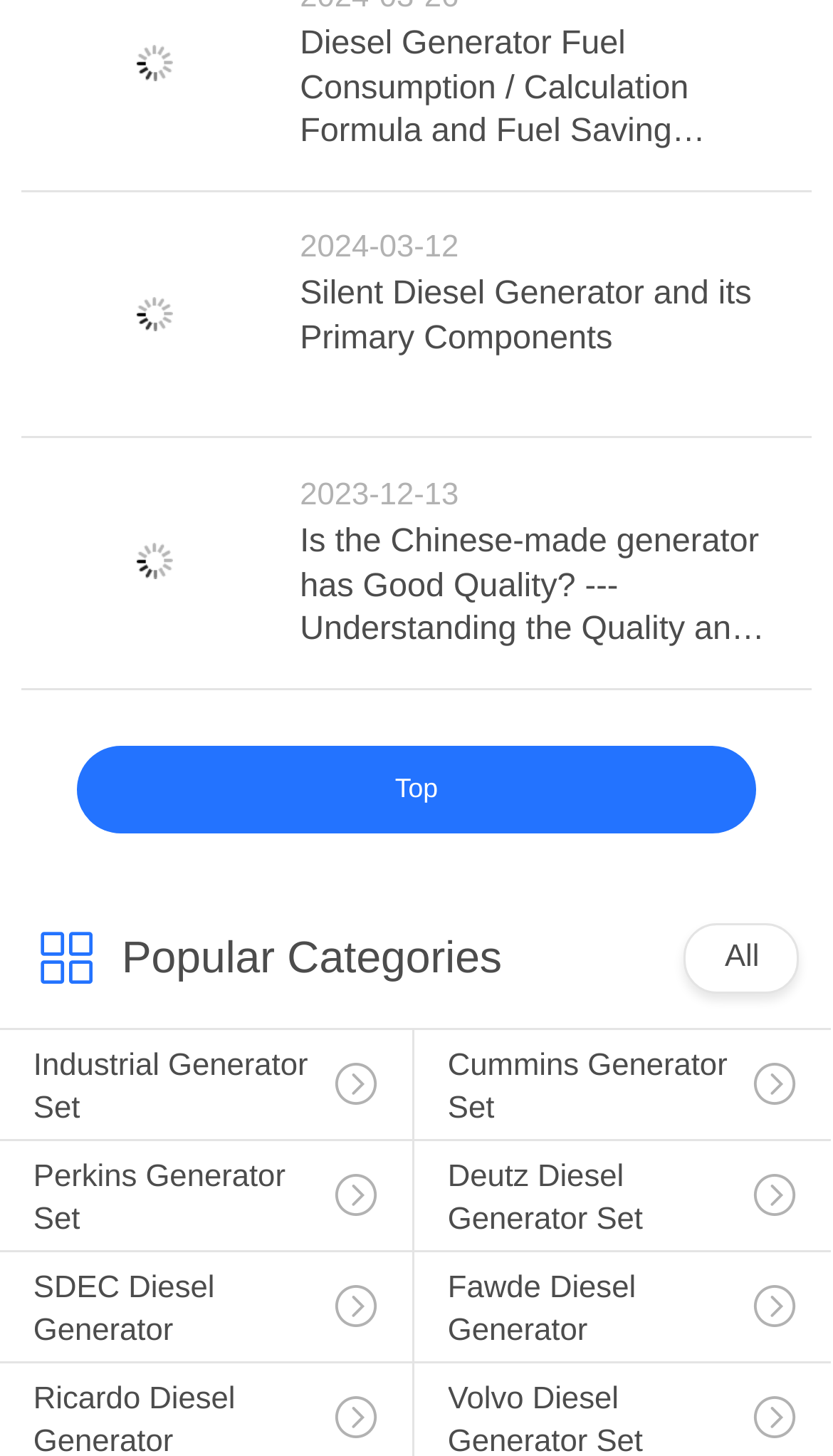Identify the bounding box of the UI component described as: "Deutz Diesel Generator Set".

[0.497, 0.784, 0.997, 0.893]